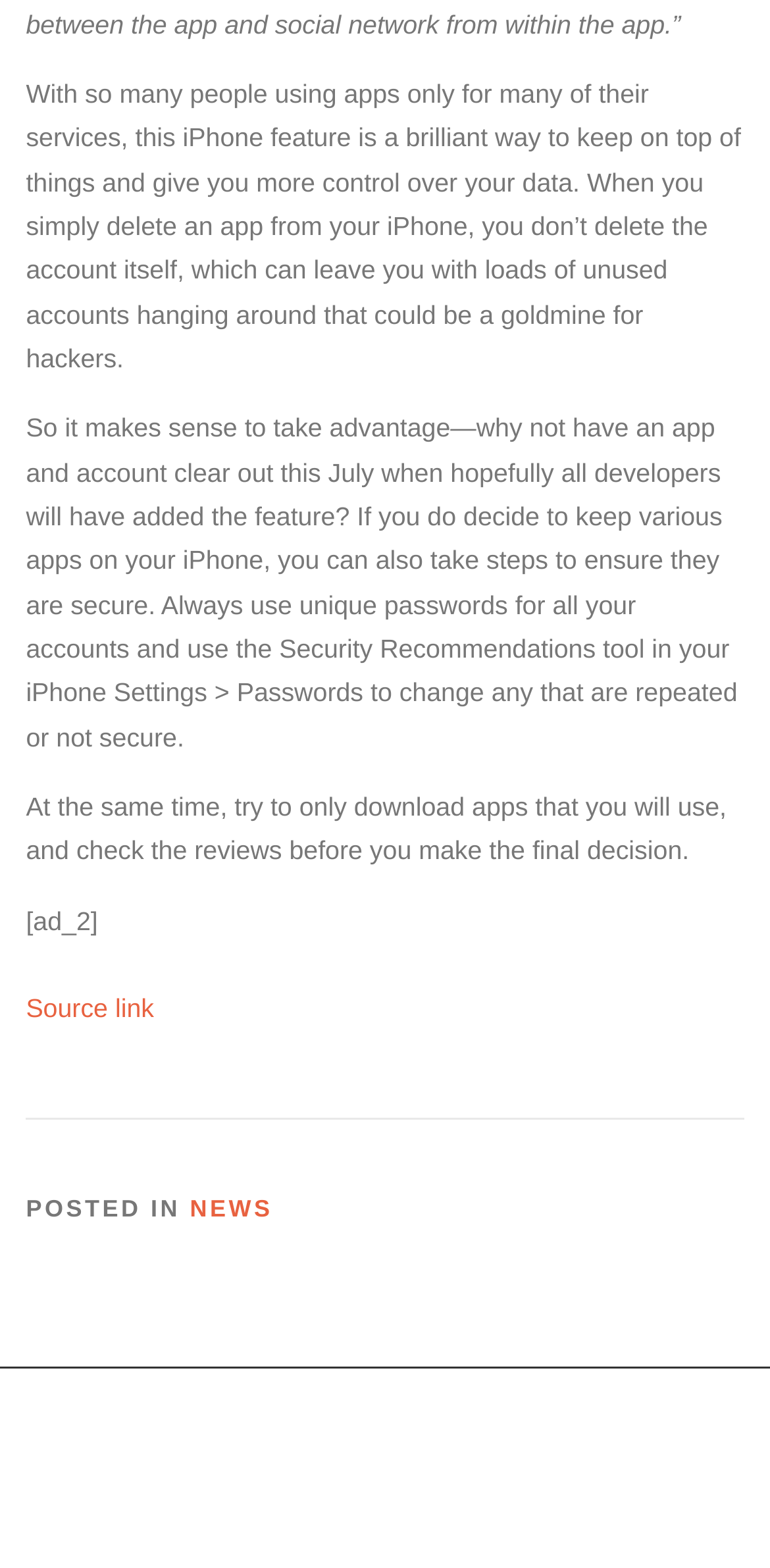Please answer the following question using a single word or phrase: 
What is the category of the article?

NEWS